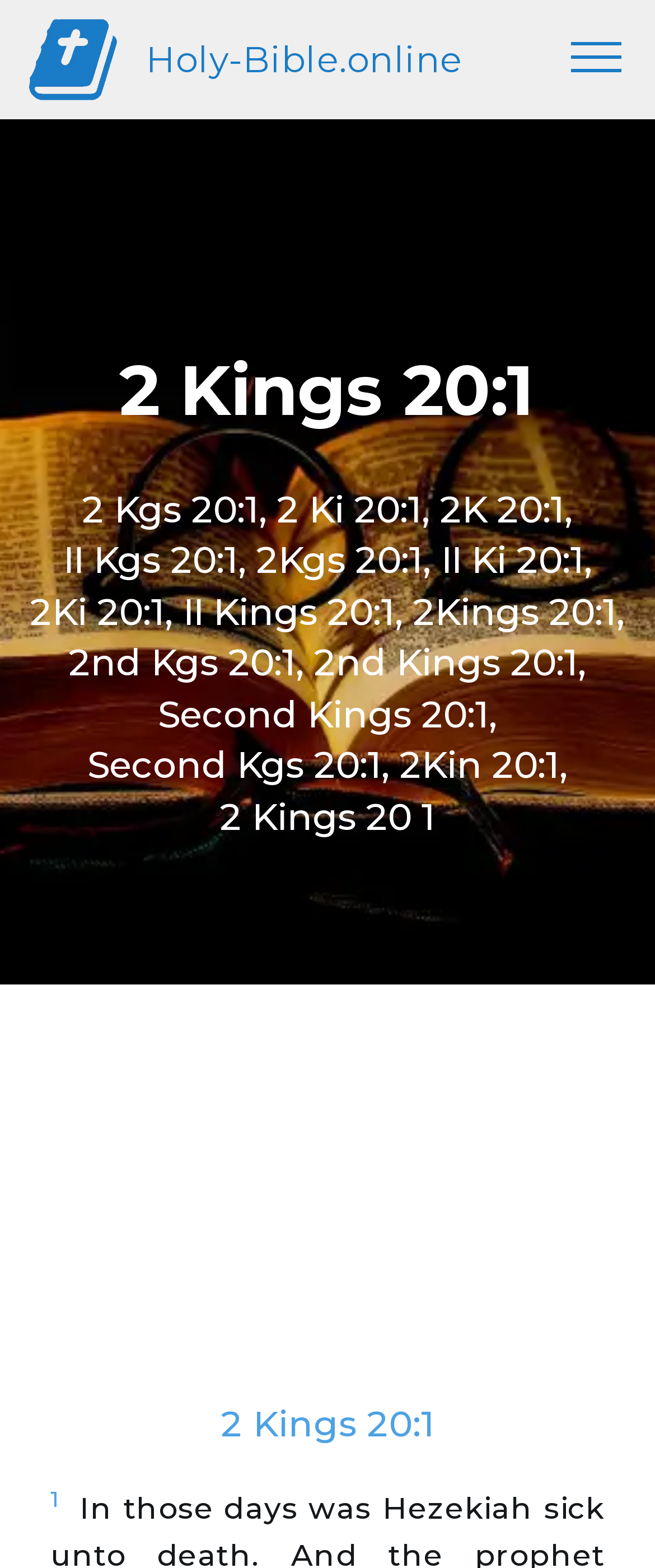Please provide the main heading of the webpage content.

2 Kings 20:1